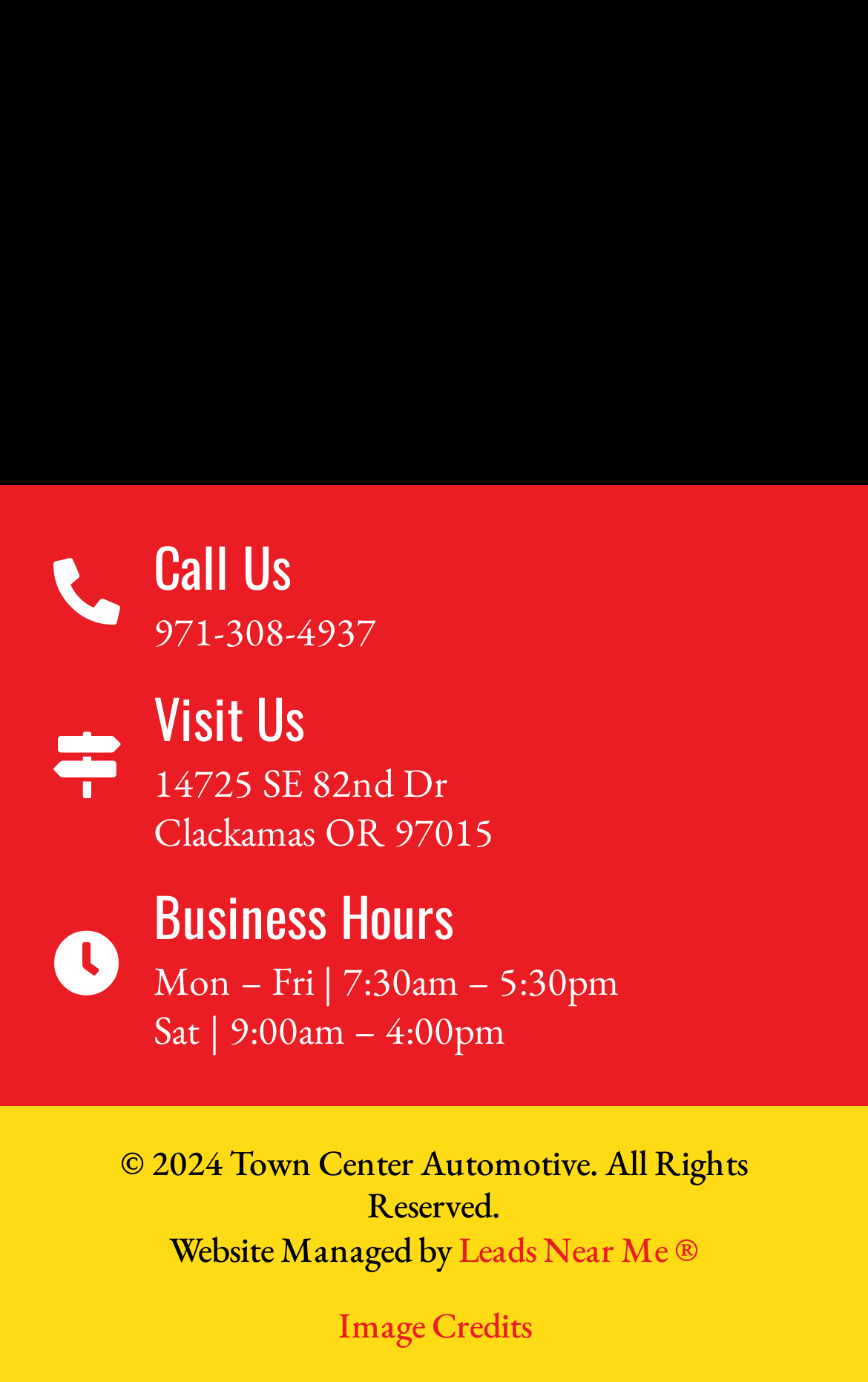Who manages the website?
Deliver a detailed and extensive answer to the question.

I found the website manager by looking at the bottom of the page, where it is listed as 'Website Managed by Leads Near Me ®'.